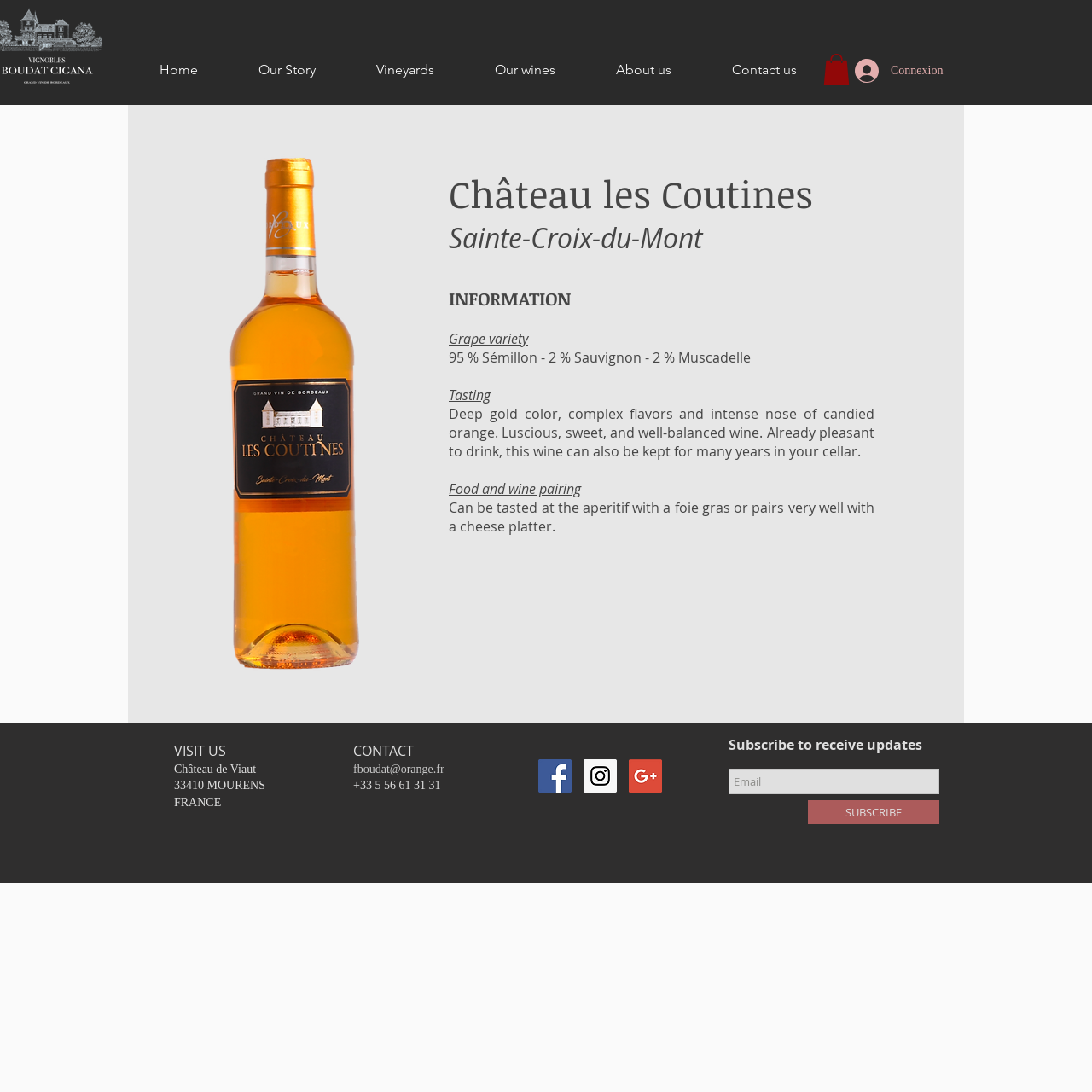Can you show the bounding box coordinates of the region to click on to complete the task described in the instruction: "Click on the button 'Connexion'"?

[0.772, 0.049, 0.836, 0.08]